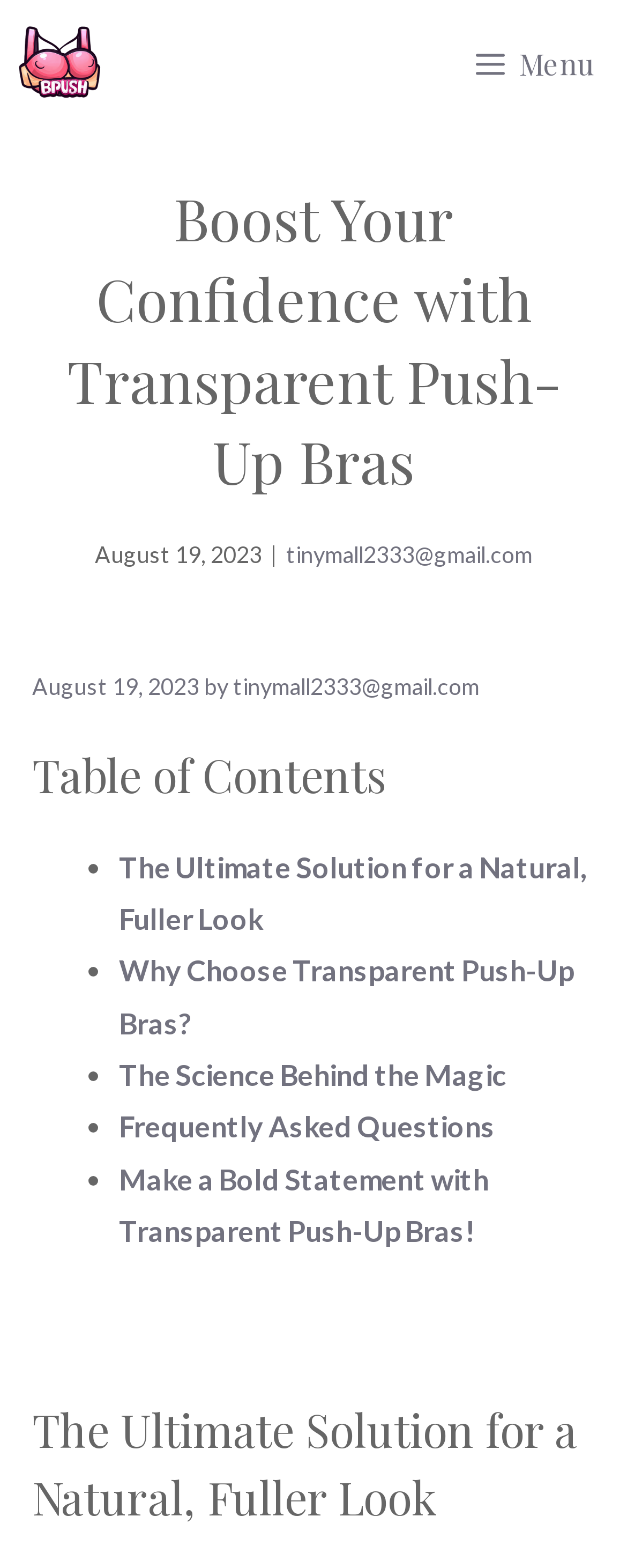Generate the text of the webpage's primary heading.

Boost Your Confidence with Transparent Push-Up Bras